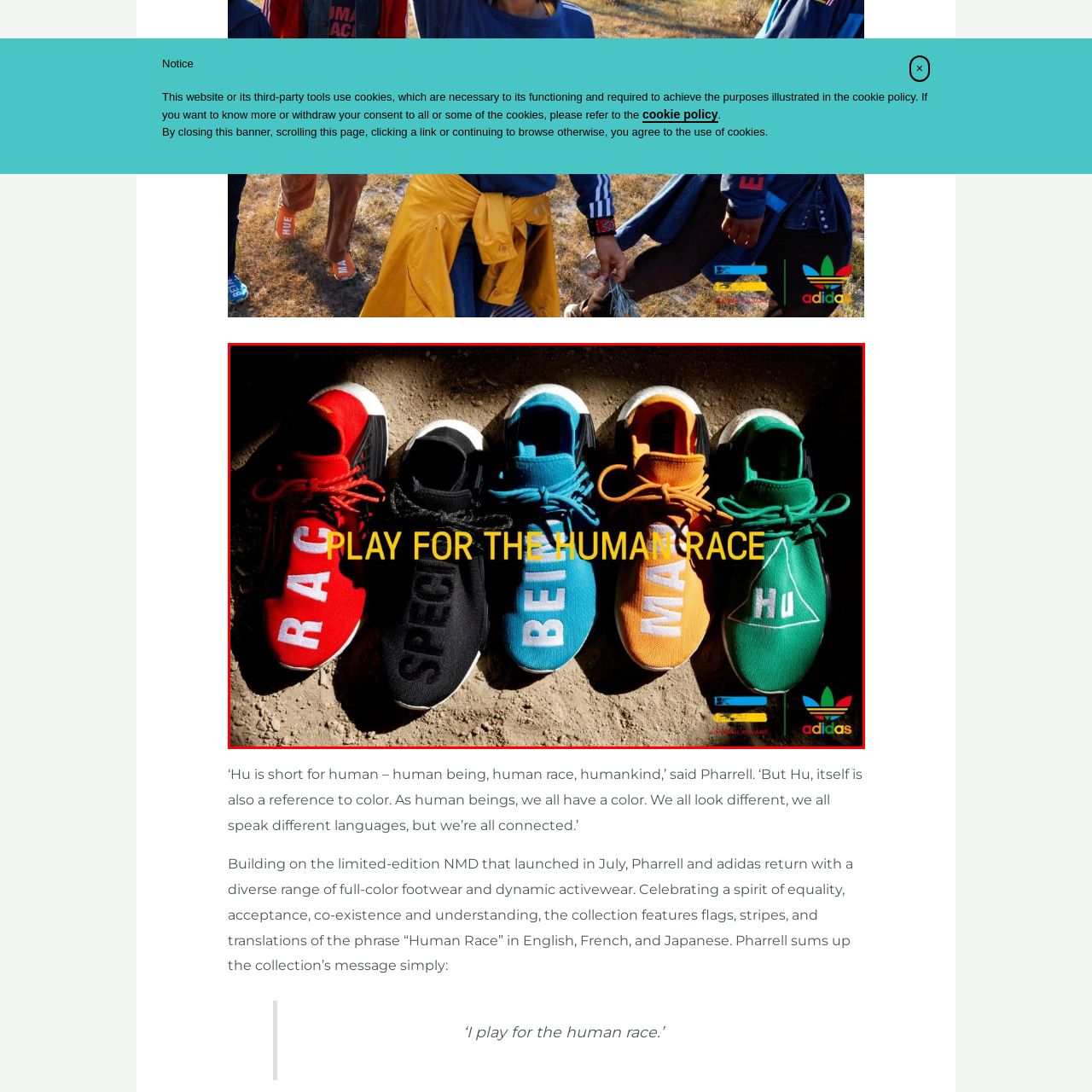Check the picture within the red bounding box and provide a brief answer using one word or phrase: How many languages are translations of 'Human Race' in?

Multiple